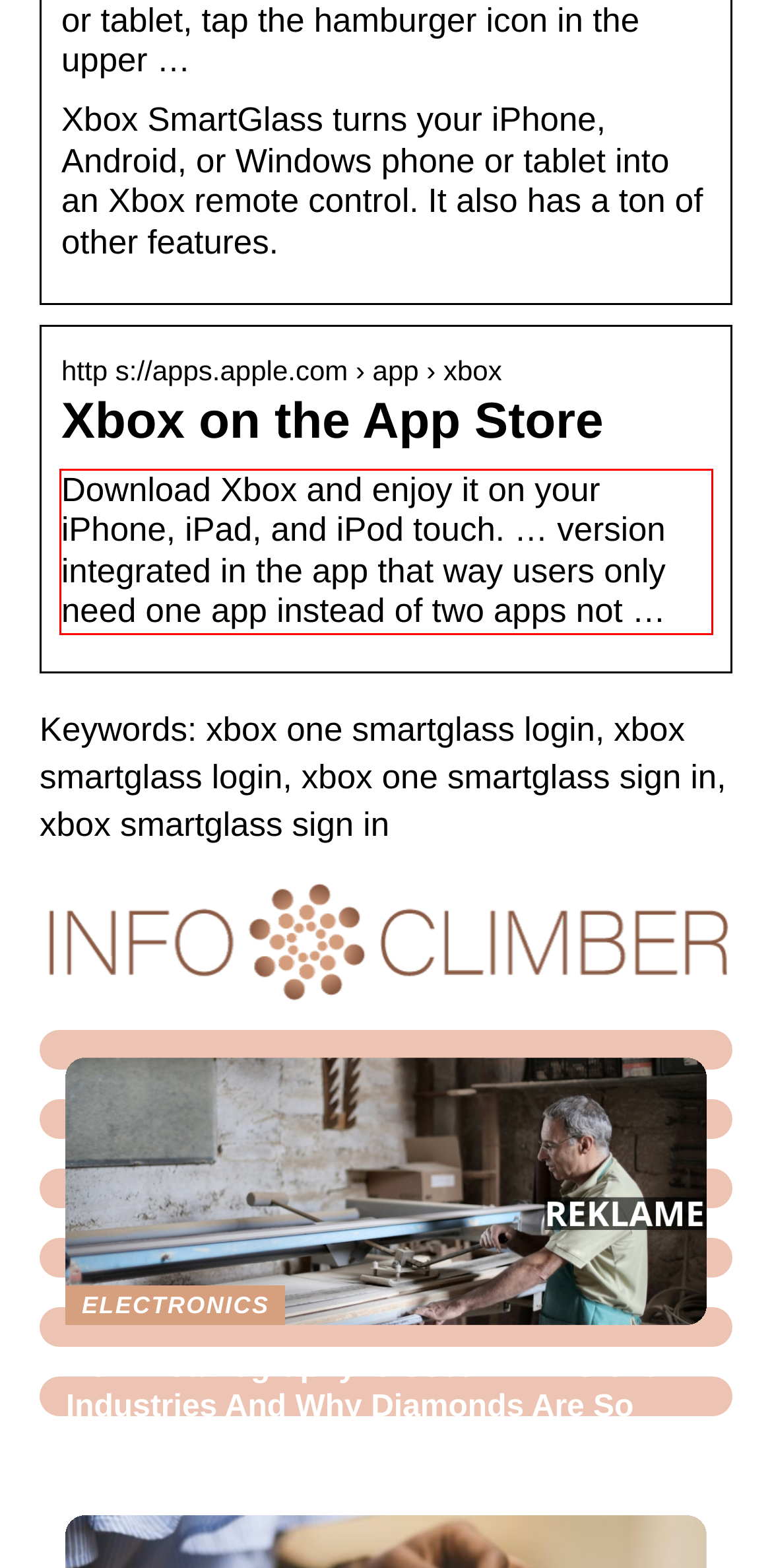Please identify the text within the red rectangular bounding box in the provided webpage screenshot.

Download Xbox and enjoy it on your iPhone, iPad, and iPod touch. … version integrated in the app that way users only need one app instead of two apps not …